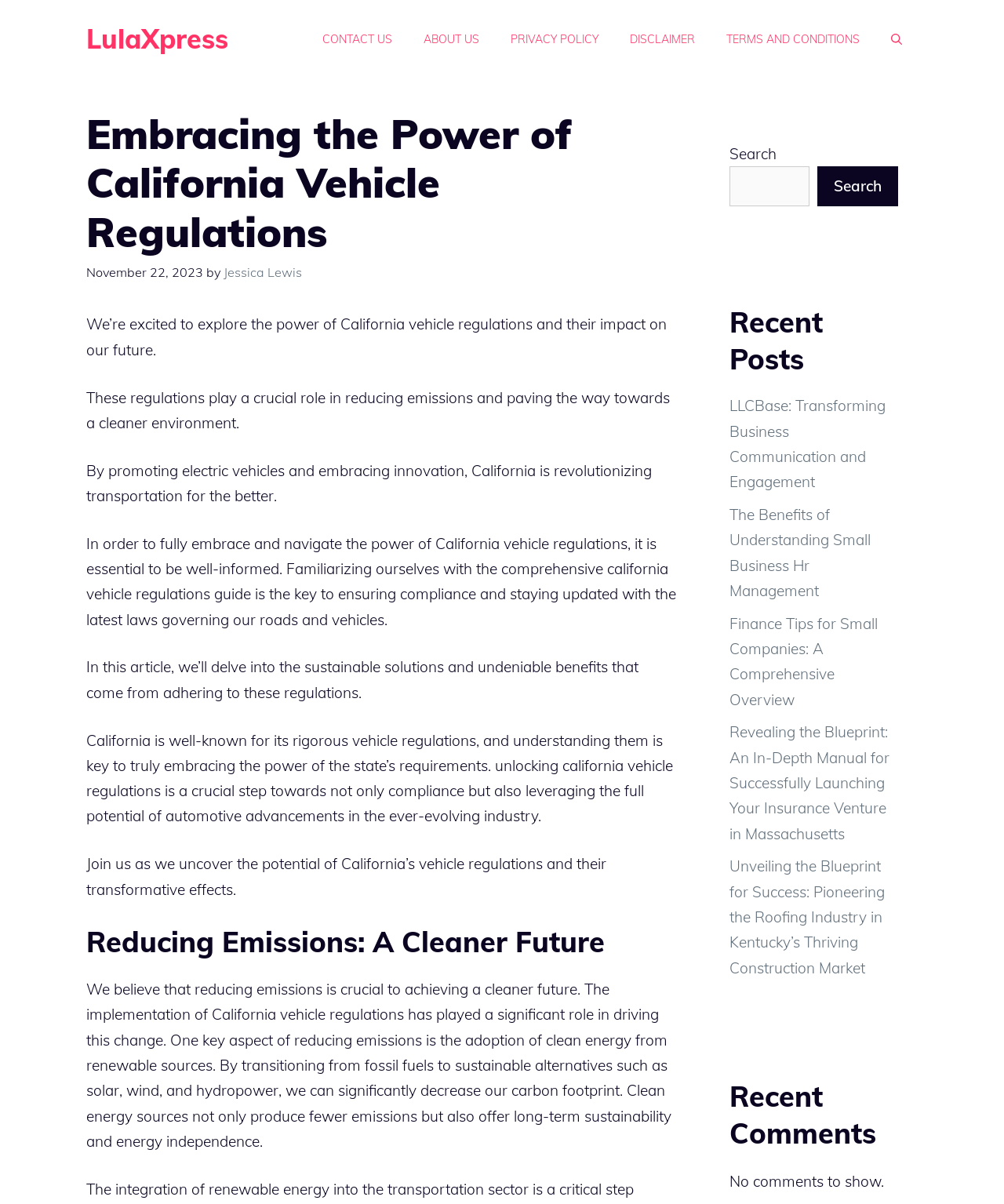Can you extract the primary headline text from the webpage?

Embracing the Power of California Vehicle Regulations